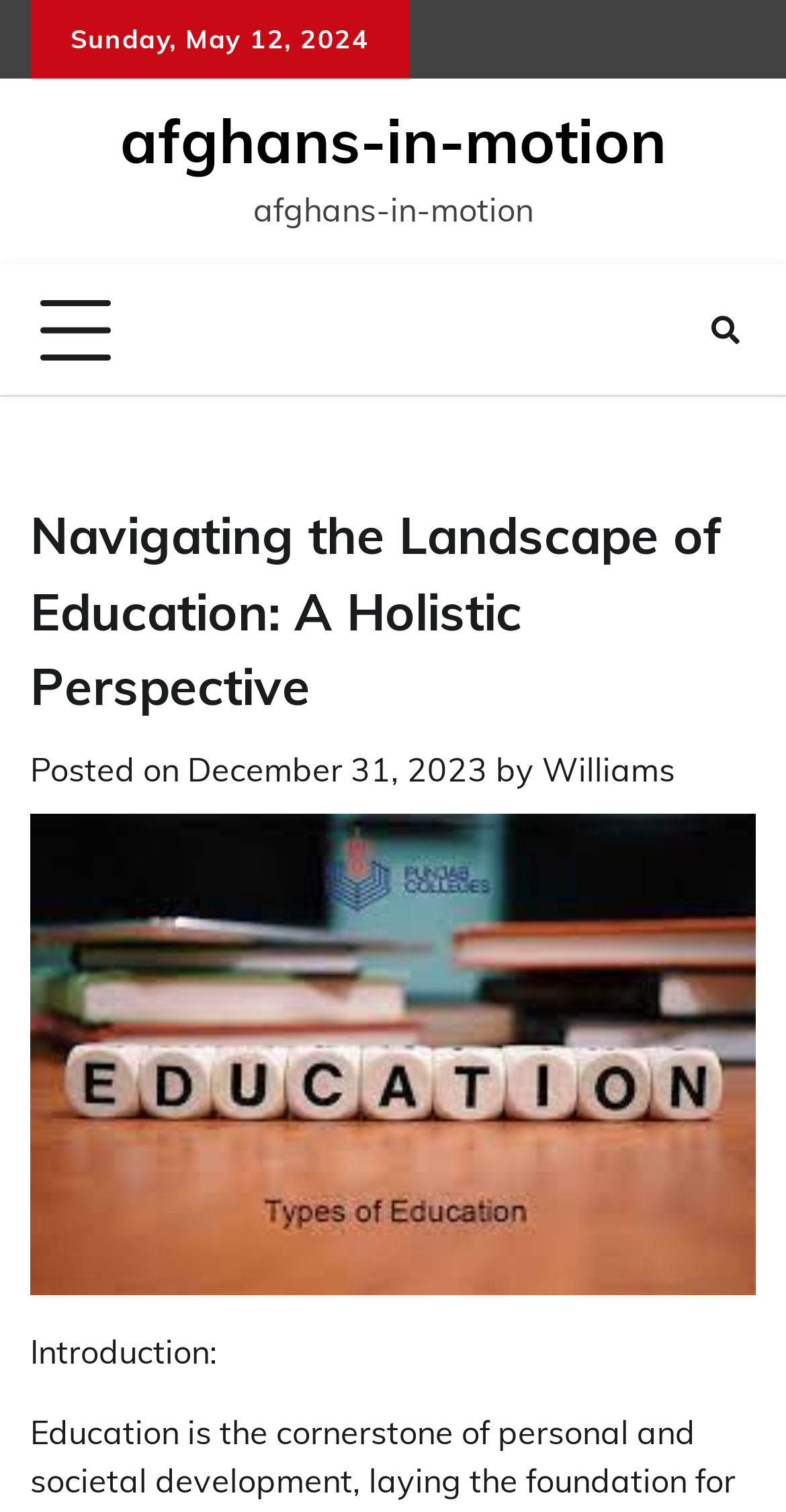What is the date of the latest article?
Please provide a single word or phrase answer based on the image.

December 31, 2023